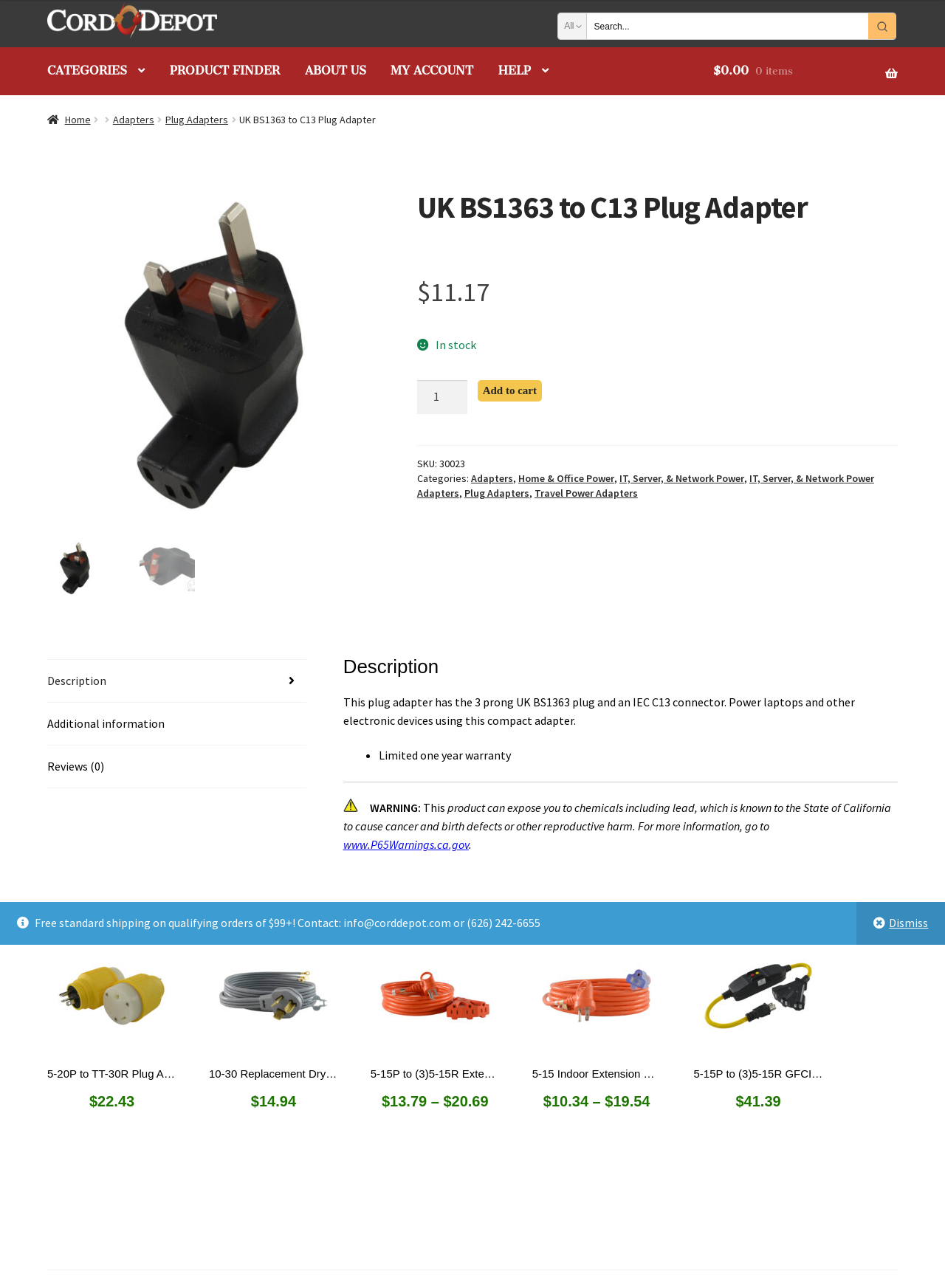Find the bounding box of the element with the following description: "ABOUT US". The coordinates must be four float numbers between 0 and 1, formatted as [left, top, right, bottom].

[0.311, 0.037, 0.399, 0.073]